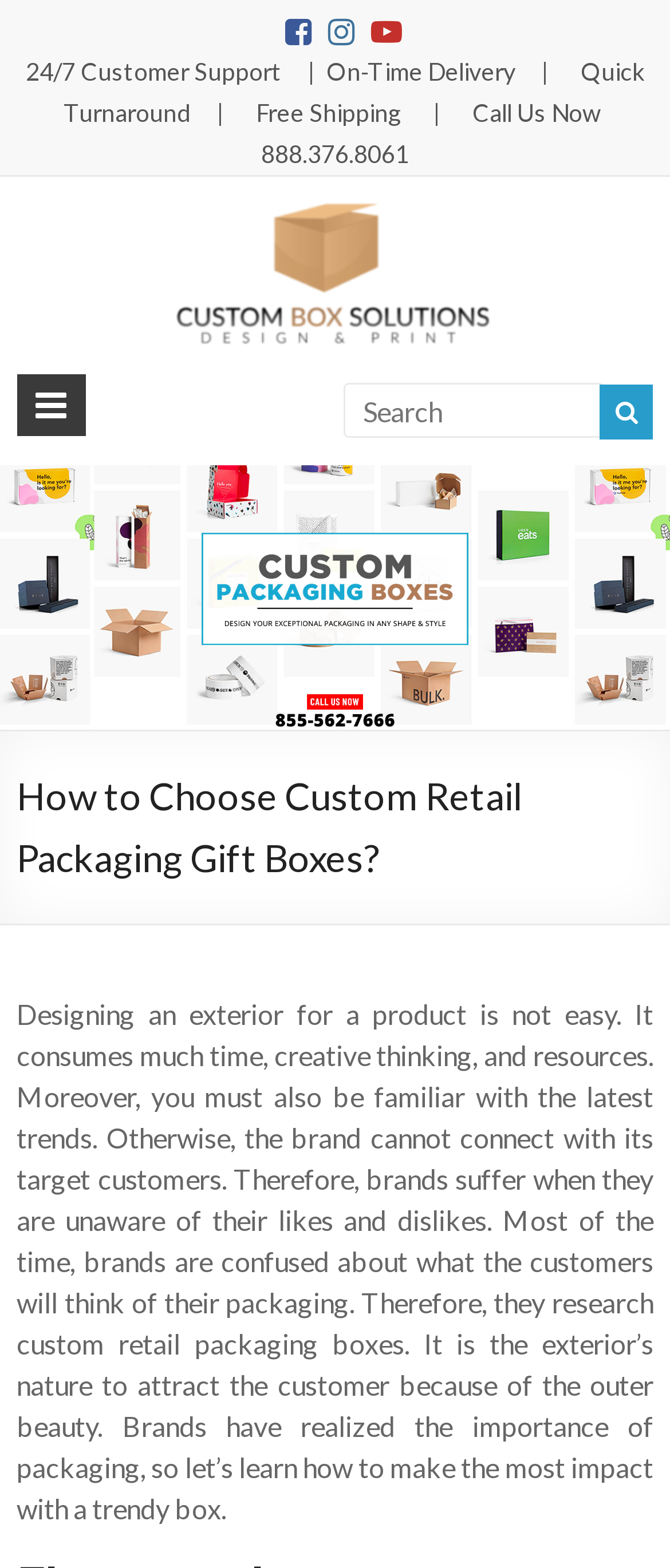Present a detailed account of what is displayed on the webpage.

The webpage is about custom retail packaging gift boxes, with a focus on how to choose the right one. At the top, there are three social media links, represented by icons, aligned horizontally. Below them, a horizontal banner displays the company's benefits, including 24/7 customer support, on-time delivery, quick turnaround, free shipping, and a call-to-action to contact them.

On the left side, there is a prominent link to "Custom Box Printing" with an accompanying image. To the right of this link, a heading reads "Because Presentation is all that Matters!" Above this heading, there is a search bar with a magnifying glass icon and a placeholder text "Search".

In the main content area, there is a large heading that repeats the title "How to Choose Custom Retail Packaging Gift Boxes?". Below this heading, a lengthy paragraph discusses the importance of packaging in connecting with target customers and how brands can make an impact with trendy boxes. The text is divided into several sentences, making it easy to read and understand.

At the bottom of the page, there is a large background image that spans the entire width of the page.